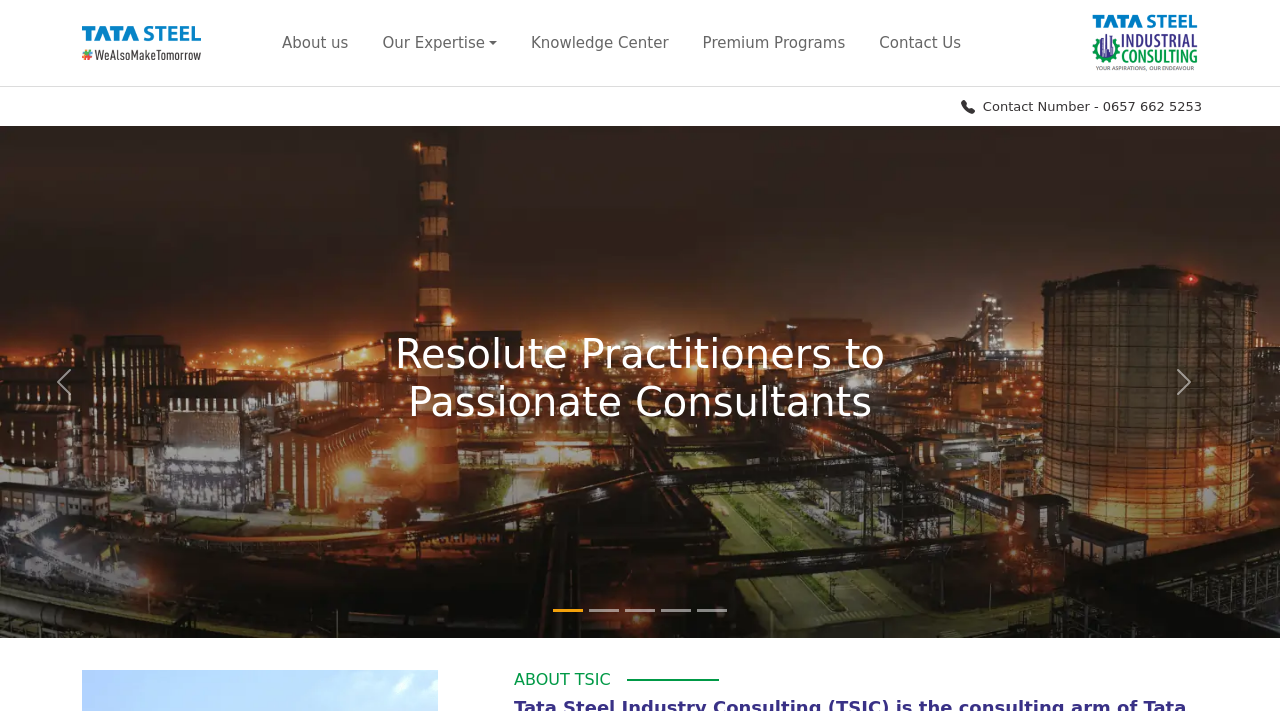Kindly determine the bounding box coordinates for the area that needs to be clicked to execute this instruction: "Click the Tata Steel Logo".

[0.064, 0.037, 0.157, 0.084]